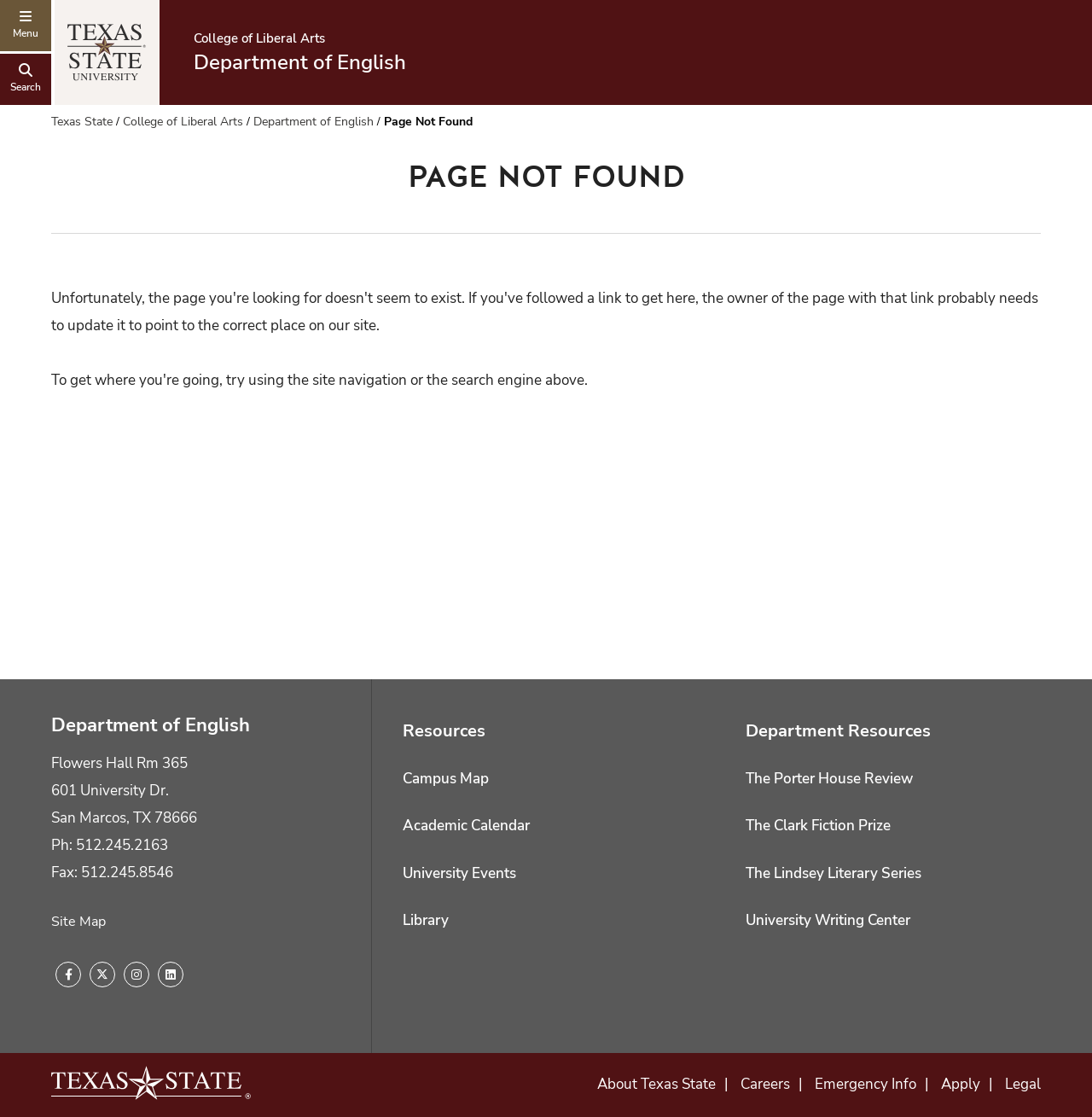Please provide a one-word or short phrase answer to the question:
What is the phone number of the department?

512.245.2163